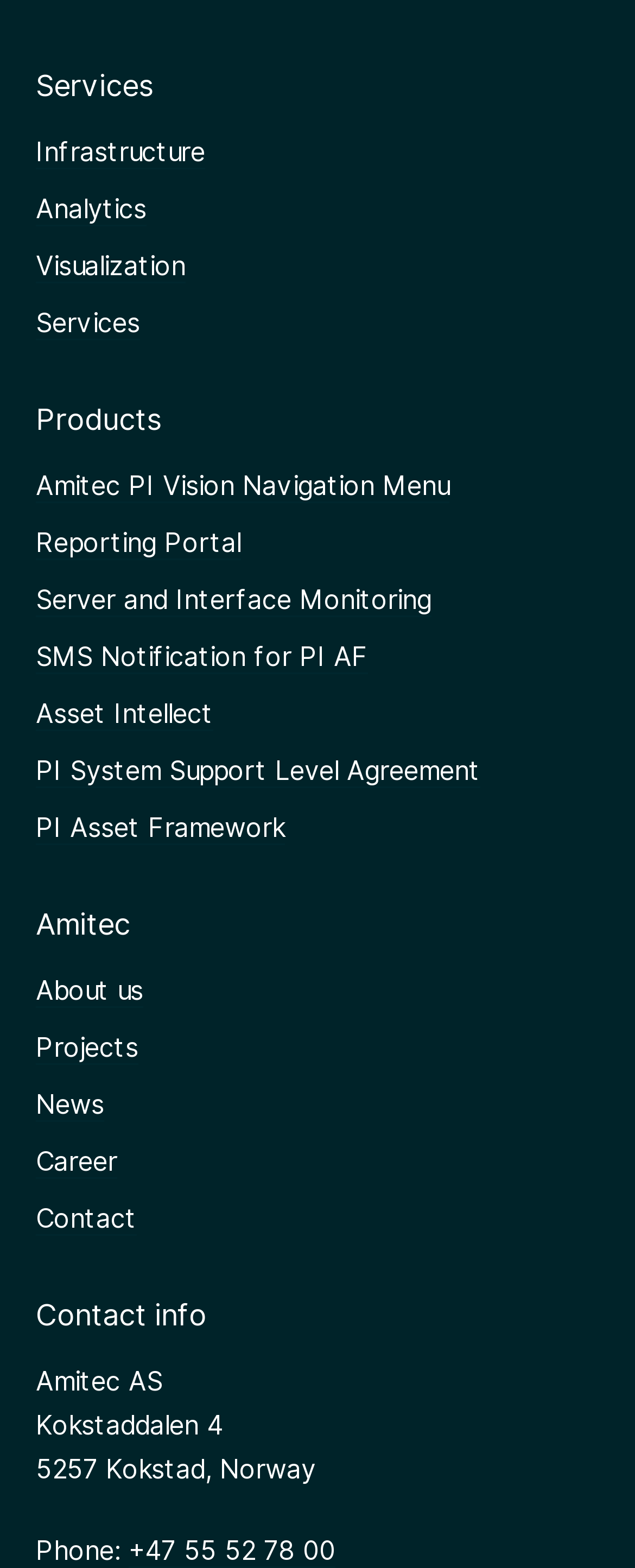Locate the bounding box coordinates of the clickable region to complete the following instruction: "Click on Infrastructure."

[0.056, 0.087, 0.323, 0.108]